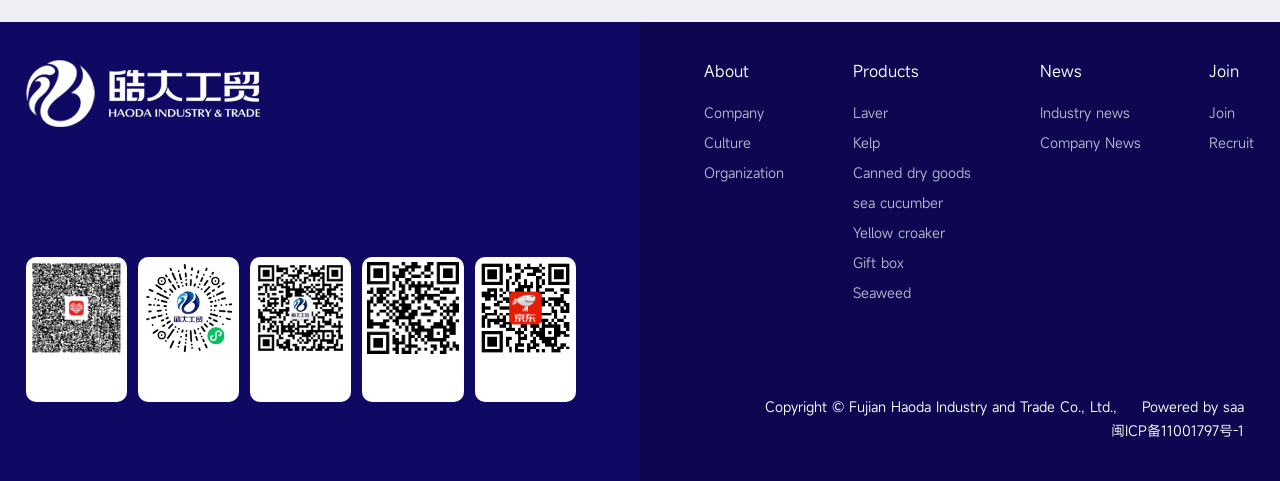Bounding box coordinates must be specified in the format (top-left x, top-left y, bottom-right x, bottom-right y). All values should be floating point numbers between 0 and 1. What are the bounding box coordinates of the UI element described as: Kelp

[0.666, 0.276, 0.687, 0.316]